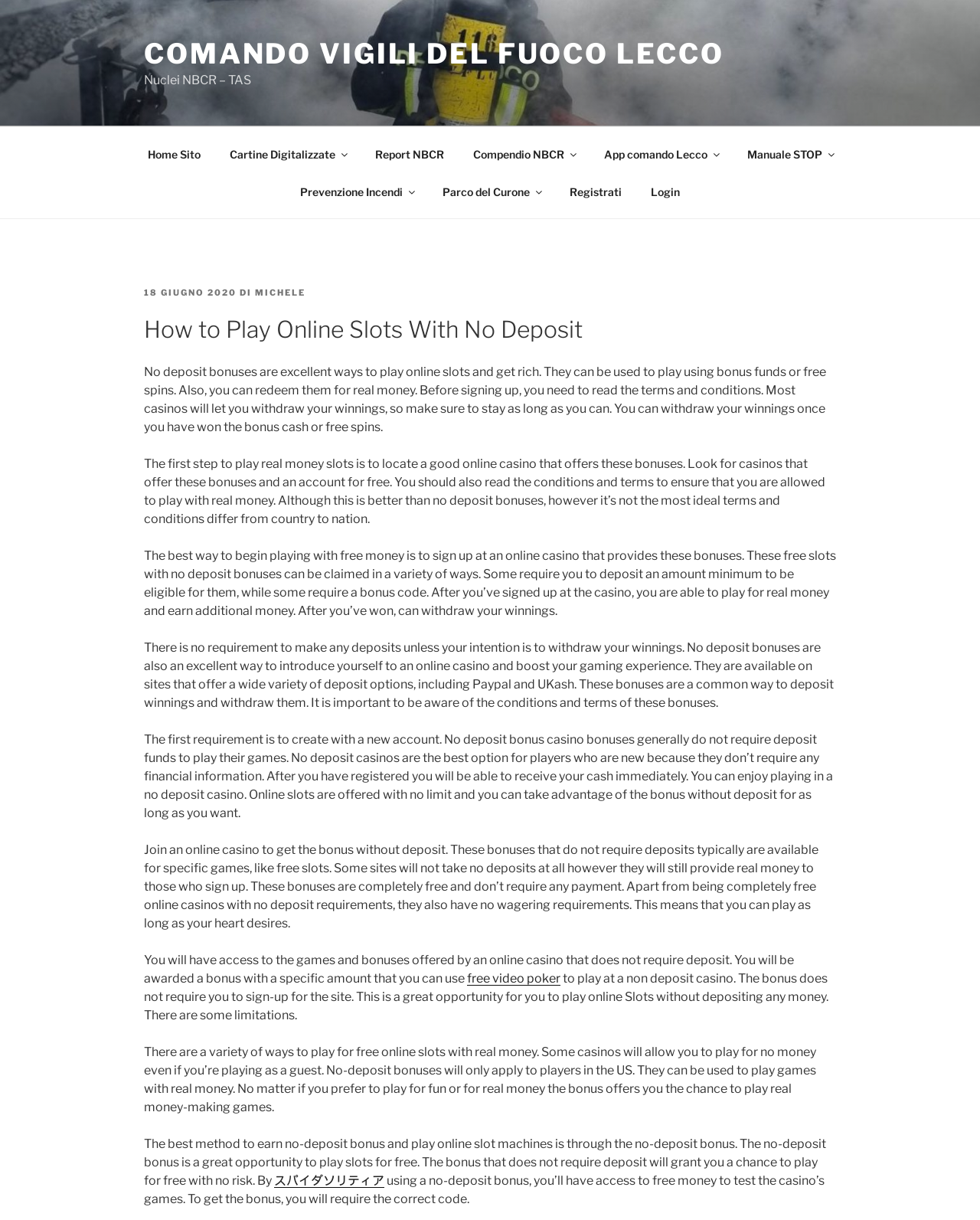Find the bounding box coordinates for the HTML element described in this sentence: "Report NBCR". Provide the coordinates as four float numbers between 0 and 1, in the format [left, top, right, bottom].

[0.369, 0.111, 0.466, 0.142]